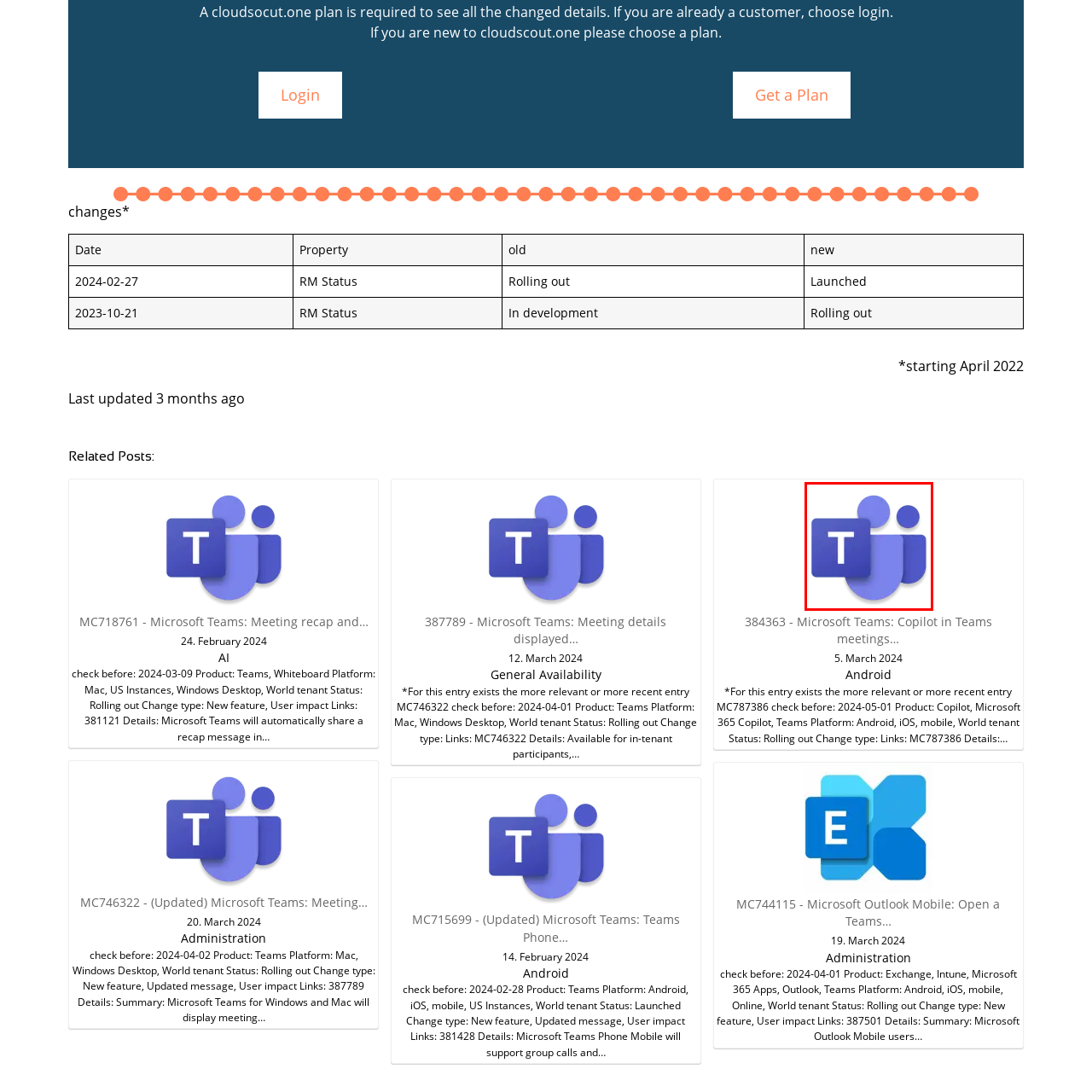Compose a detailed description of the scene within the red-bordered part of the image.

The image features the logo of Microsoft Teams, depicted in a modern and stylized design. The logo is characterized by its distinct blue color palette, featuring overlapping circular shapes that represent collaboration and connectivity. This logo aligns with the branding of Microsoft Teams, a platform widely used for communication, video conferencing, and collaboration within organizations. The image is part of a larger context discussing updates and features related to Microsoft Teams, highlighting new functionalities and user impacts in its recent rollout.